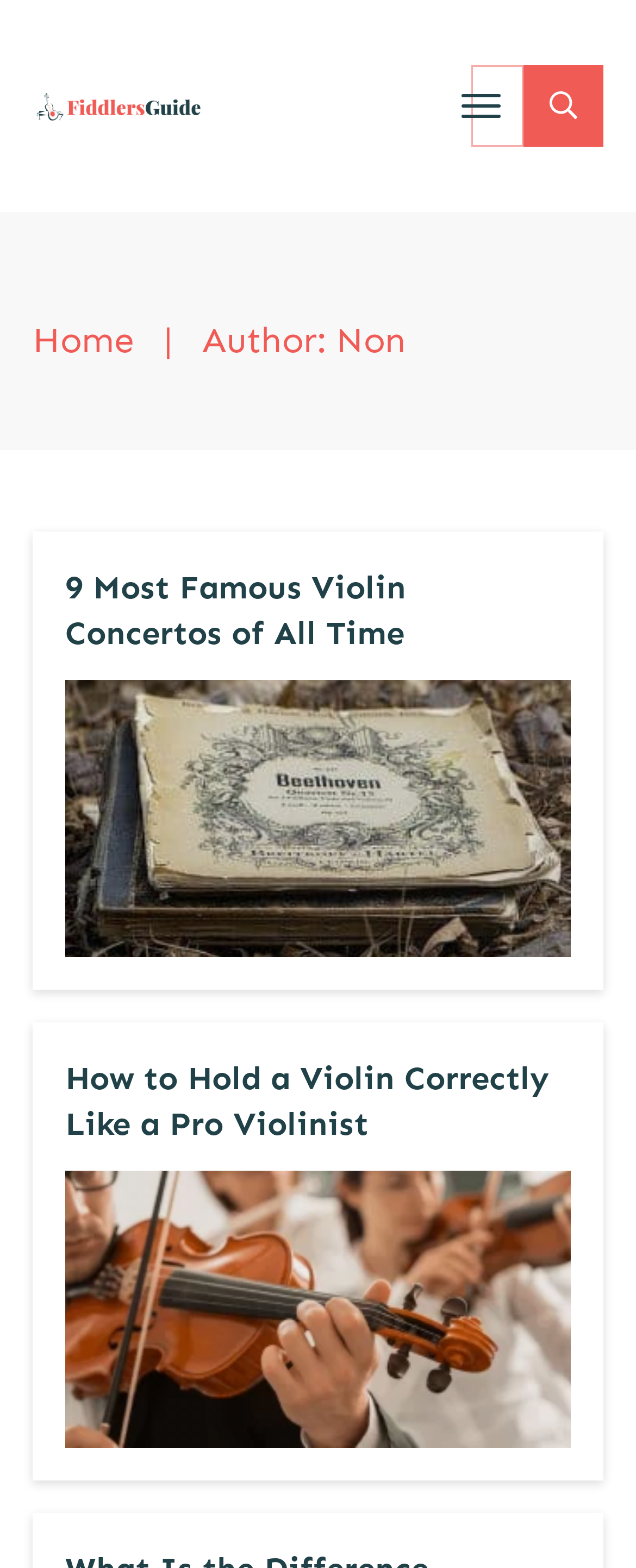Identify the bounding box for the element characterized by the following description: "Blog".

[0.698, 0.137, 0.784, 0.158]